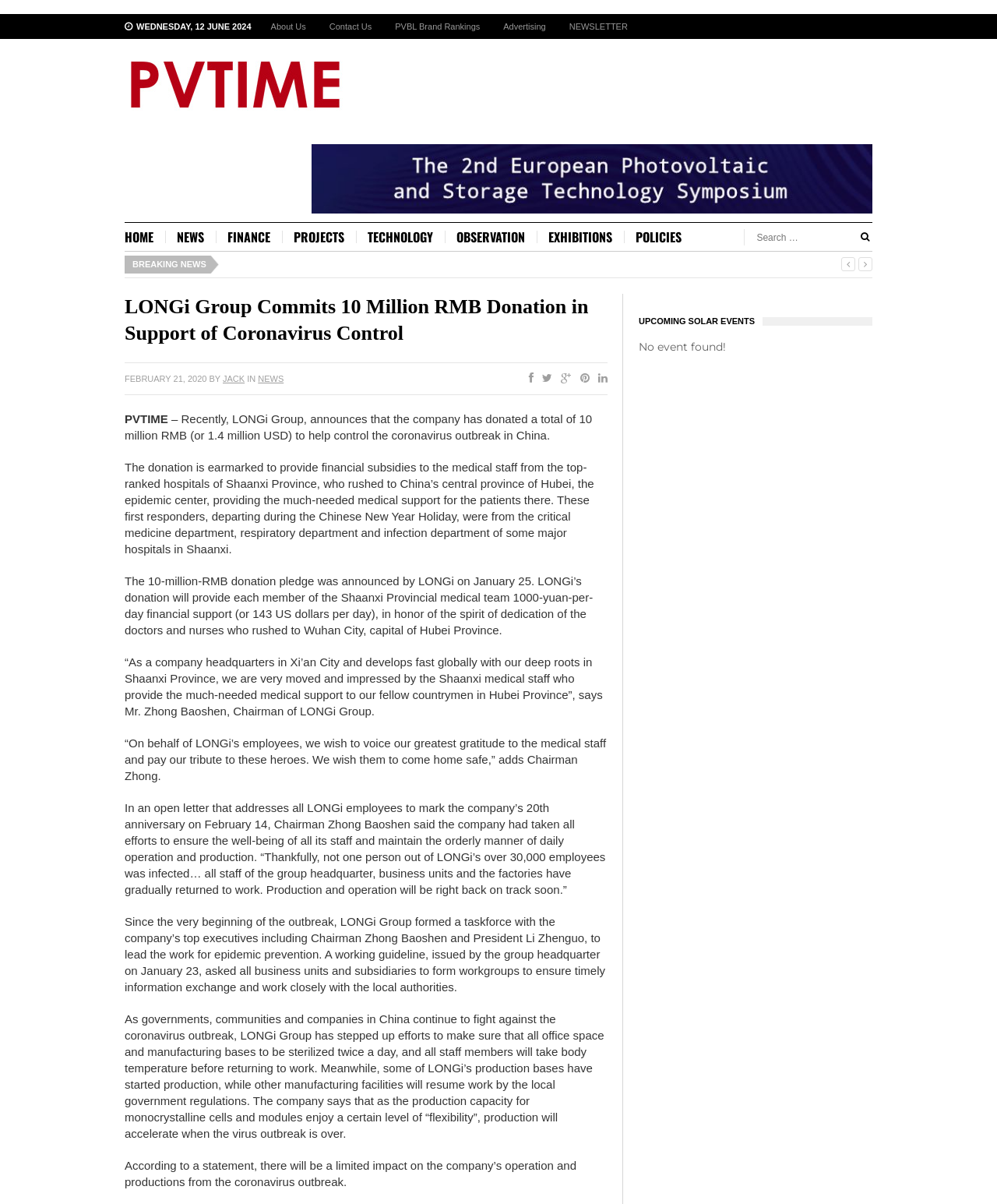Determine the bounding box for the HTML element described here: "Contact Us". The coordinates should be given as [left, top, right, bottom] with each number being a float between 0 and 1.

[0.319, 0.012, 0.385, 0.032]